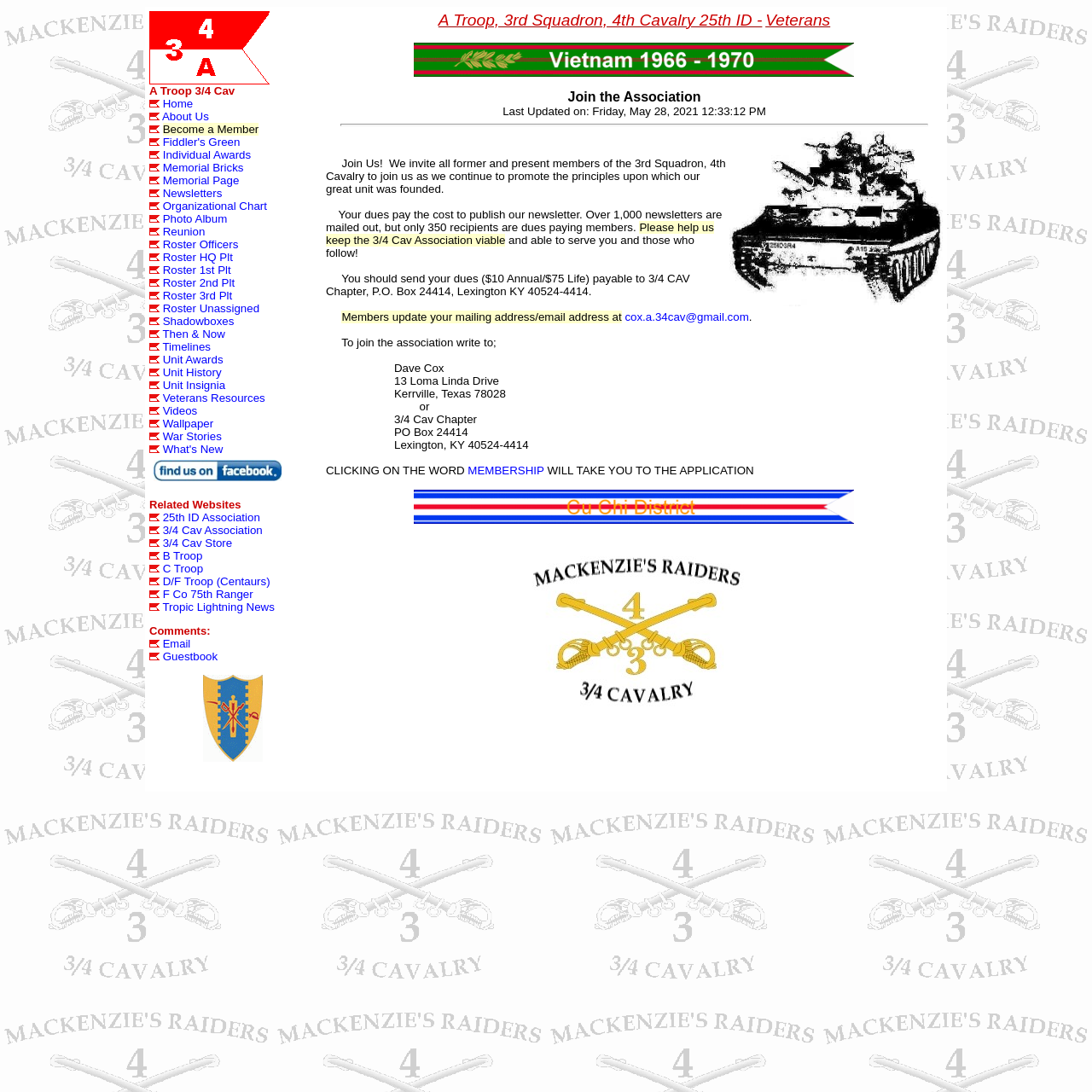What is the city and state of the 3/4 Cav Chapter?
Please answer the question with a detailed response using the information from the screenshot.

I found this information in the main content area of the webpage, where it says '3/4 Cav Chapter PO Box 24414 Lexington, KY 40524-4414'.